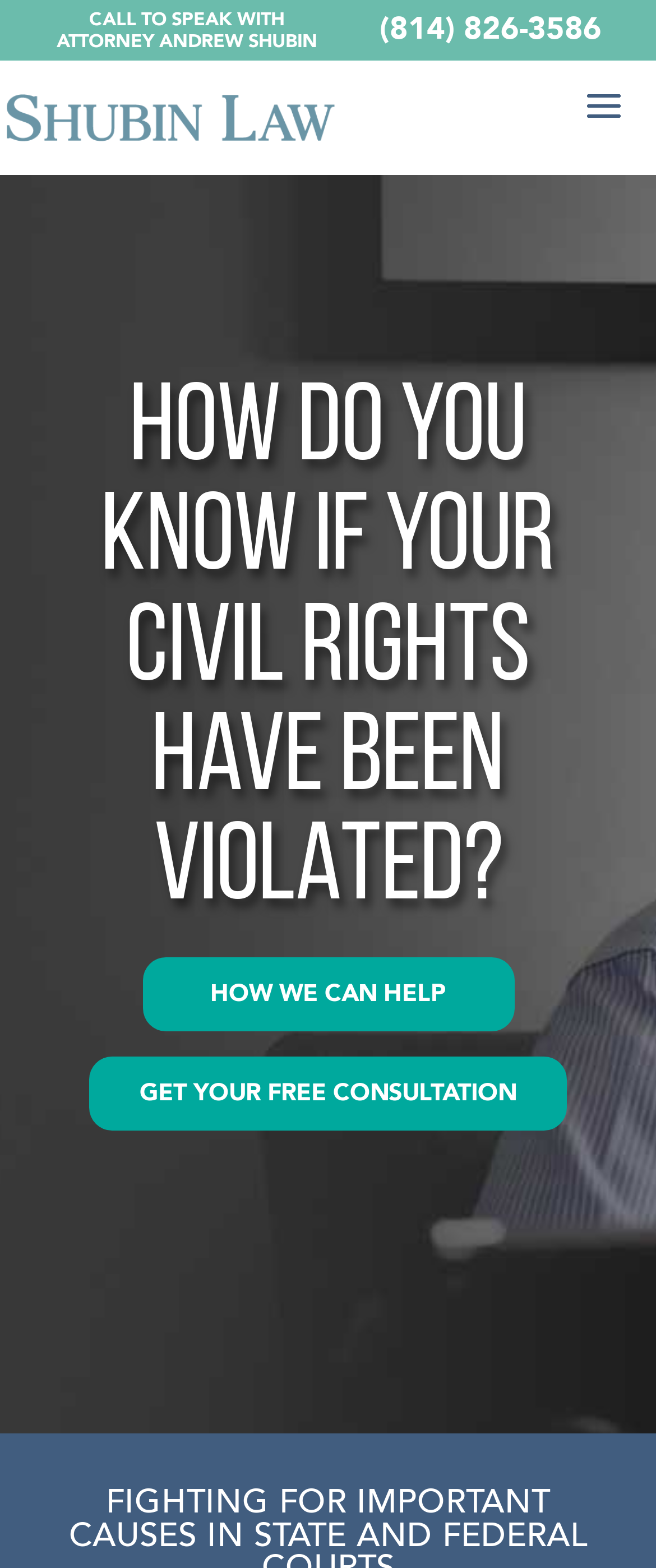From the webpage screenshot, identify the region described by (814) 826-3586. Provide the bounding box coordinates as (top-left x, top-left y, bottom-right x, bottom-right y), with each value being a floating point number between 0 and 1.

[0.579, 0.001, 0.917, 0.033]